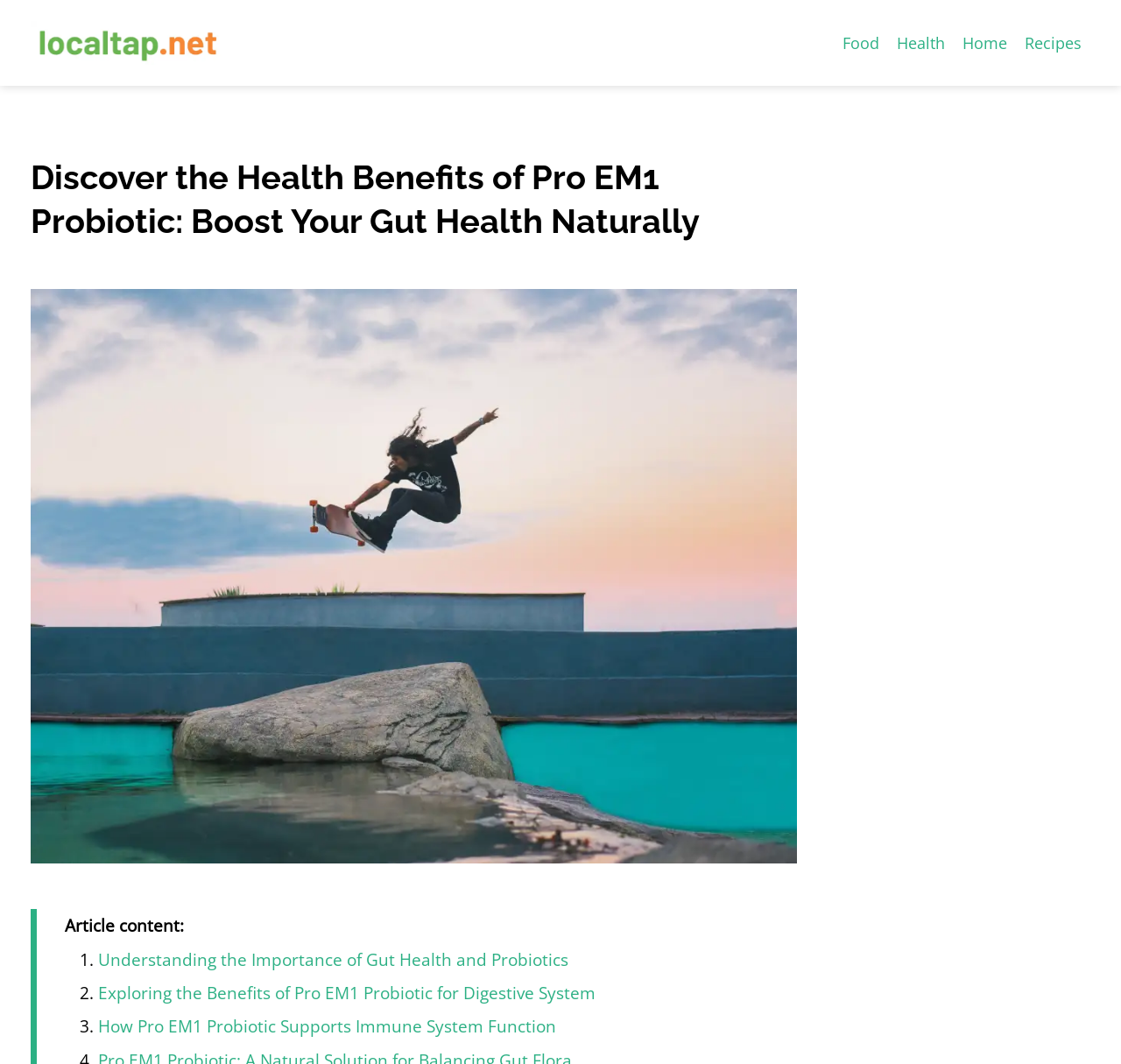Determine the bounding box coordinates for the area that should be clicked to carry out the following instruction: "read about Understanding the Importance of Gut Health and Probiotics".

[0.088, 0.89, 0.507, 0.912]